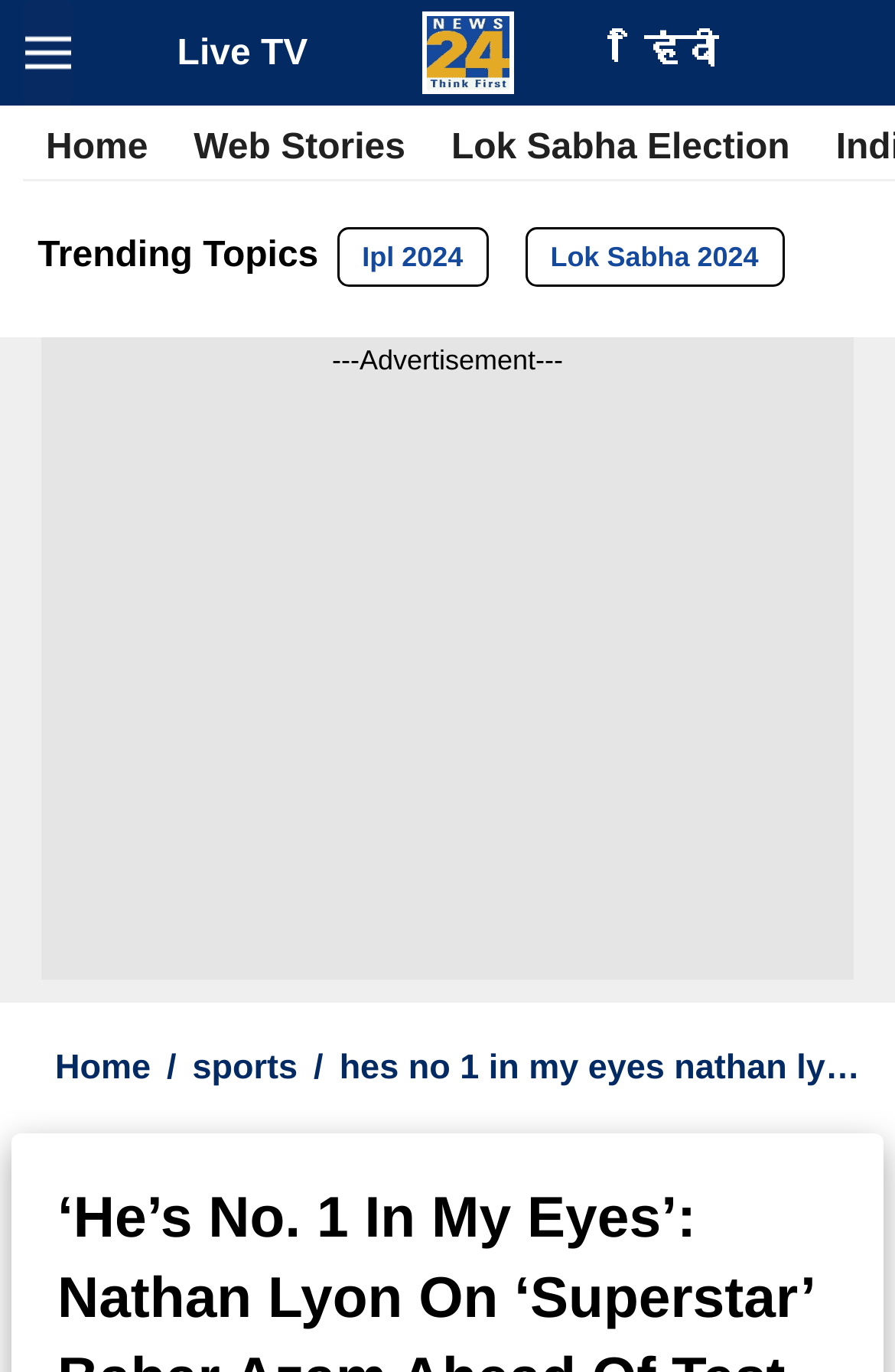Find the bounding box coordinates of the area to click in order to follow the instruction: "Read Hindi news".

[0.72, 0.024, 0.802, 0.052]